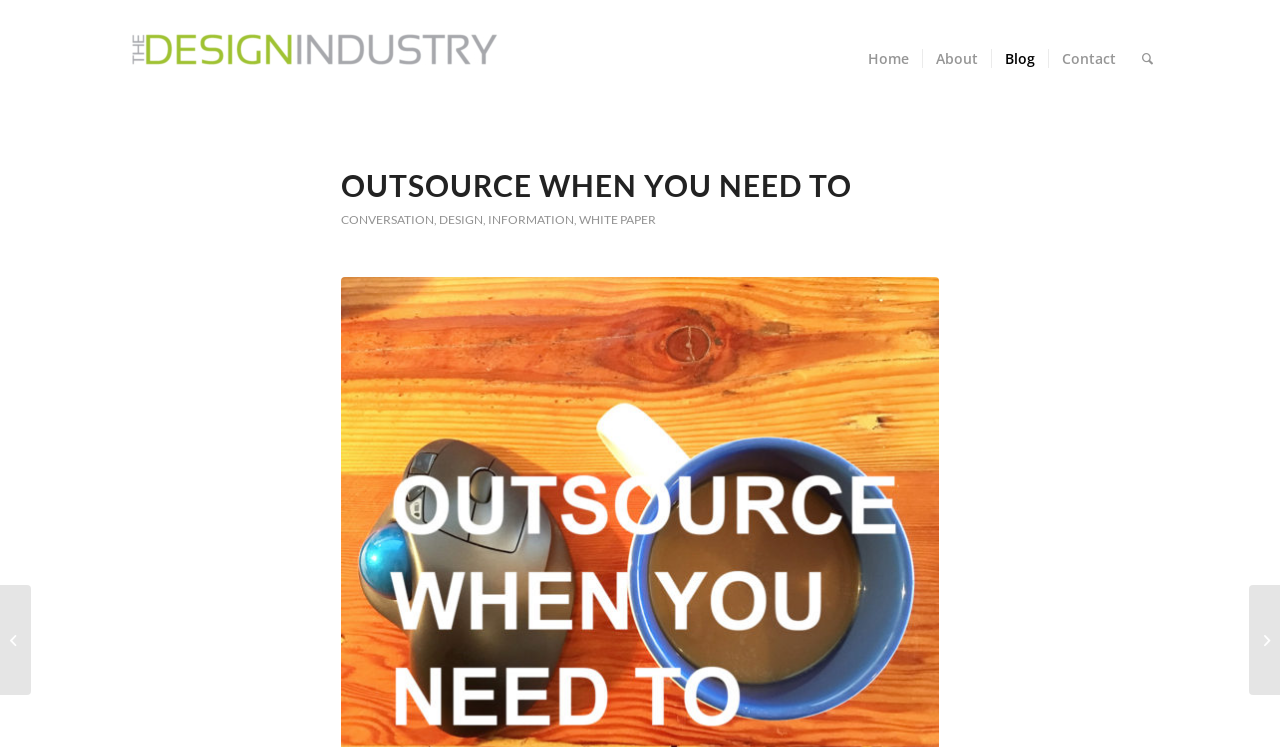Please determine the bounding box coordinates of the element's region to click for the following instruction: "visit the blog".

[0.774, 0.0, 0.819, 0.158]